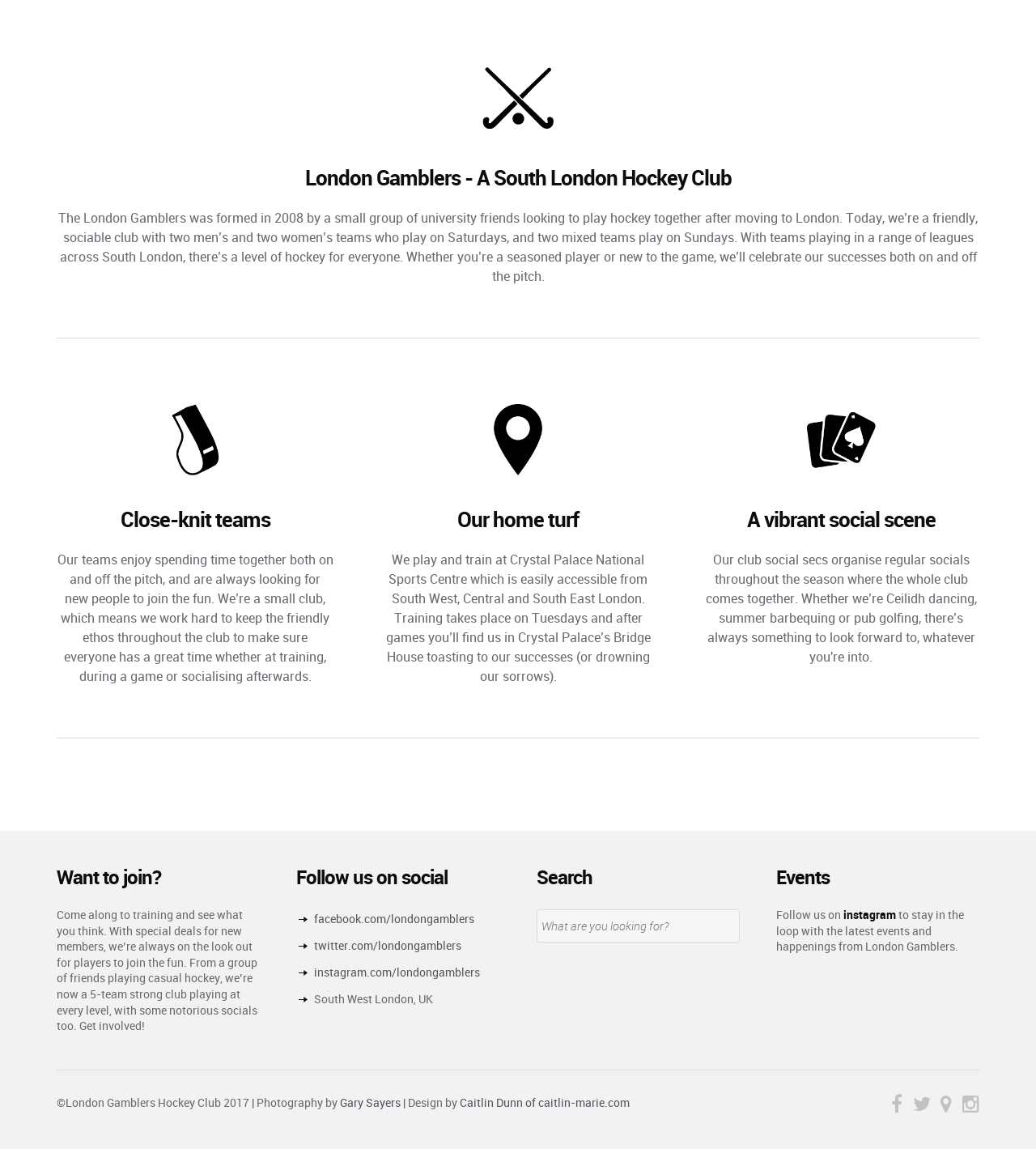Provide a one-word or short-phrase answer to the question:
What is the name of the photographer?

Gary Sayers